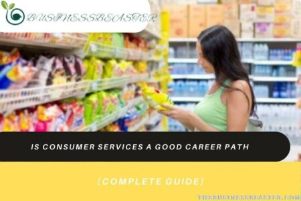What is the logo displayed at the top of the image?
Please provide a comprehensive and detailed answer to the question.

The visual is topped with the logo of 'BusinessBeaster', which suggests that the image is related to a business or career-related topic.